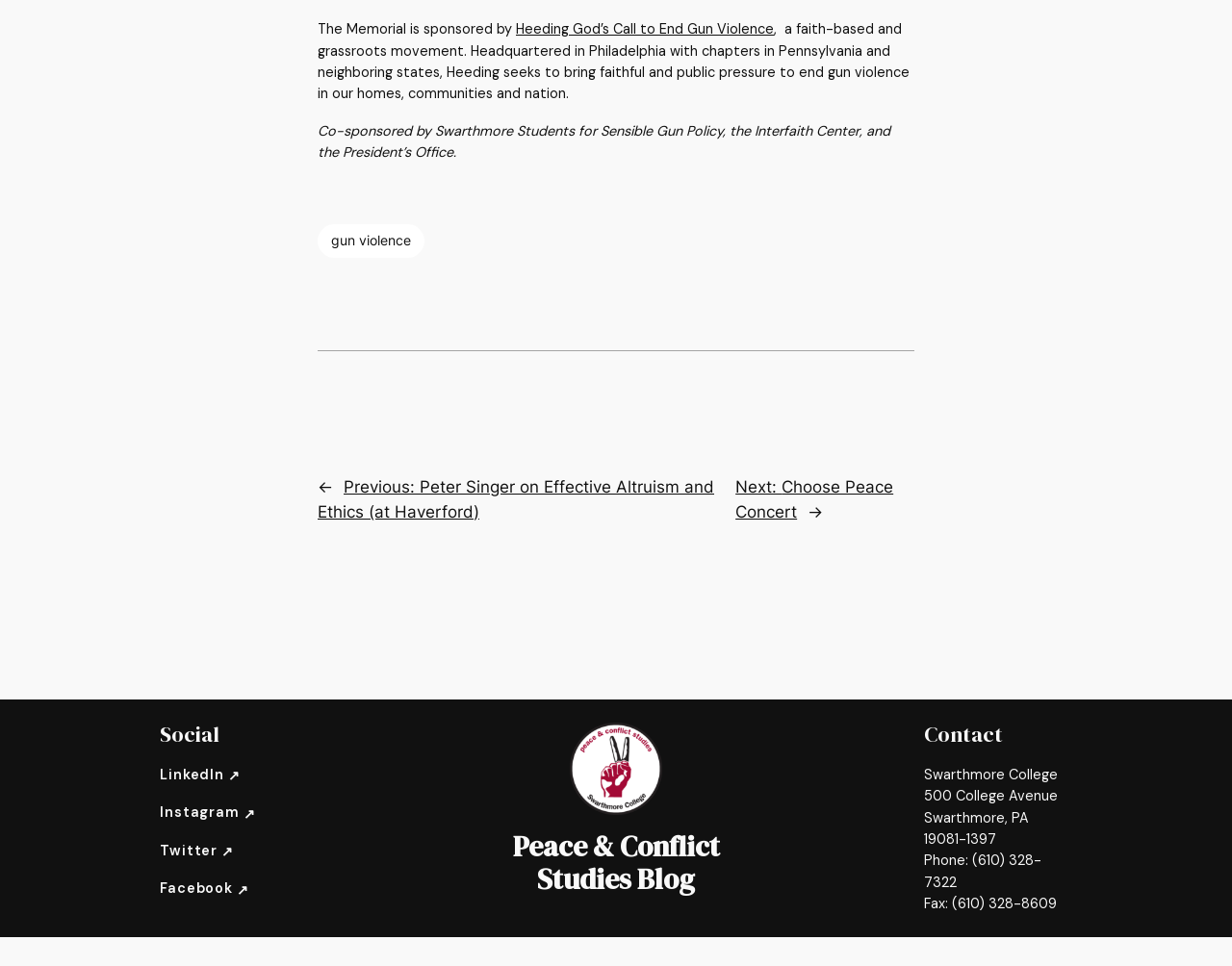Please provide a one-word or short phrase answer to the question:
What is the name of the faith-based movement?

Heeding God’s Call